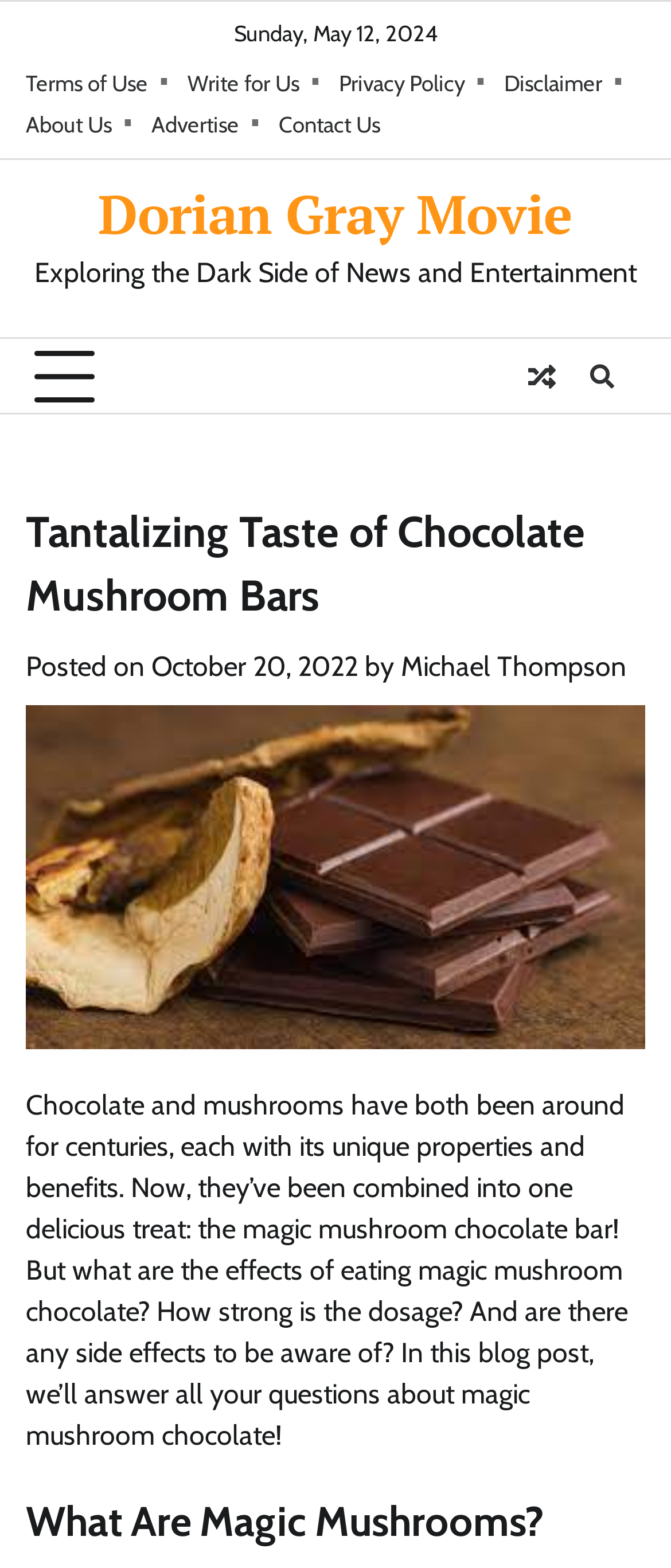Determine the bounding box of the UI component based on this description: "October 20, 2022October 20, 2022". The bounding box coordinates should be four float values between 0 and 1, i.e., [left, top, right, bottom].

[0.226, 0.414, 0.533, 0.435]